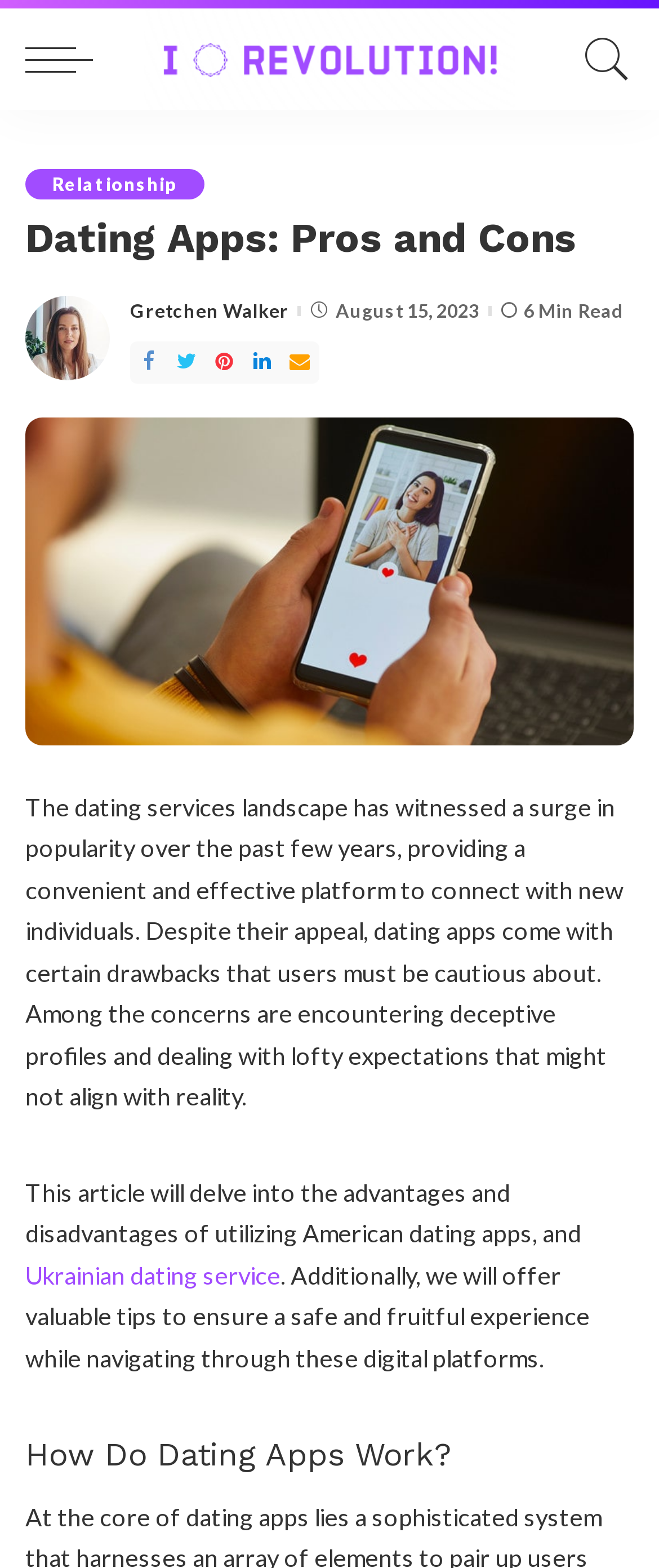Return the bounding box coordinates of the UI element that corresponds to this description: "alt="I Revolution!"". The coordinates must be given as four float numbers in the range of 0 and 1, [left, top, right, bottom].

[0.218, 0.005, 0.782, 0.07]